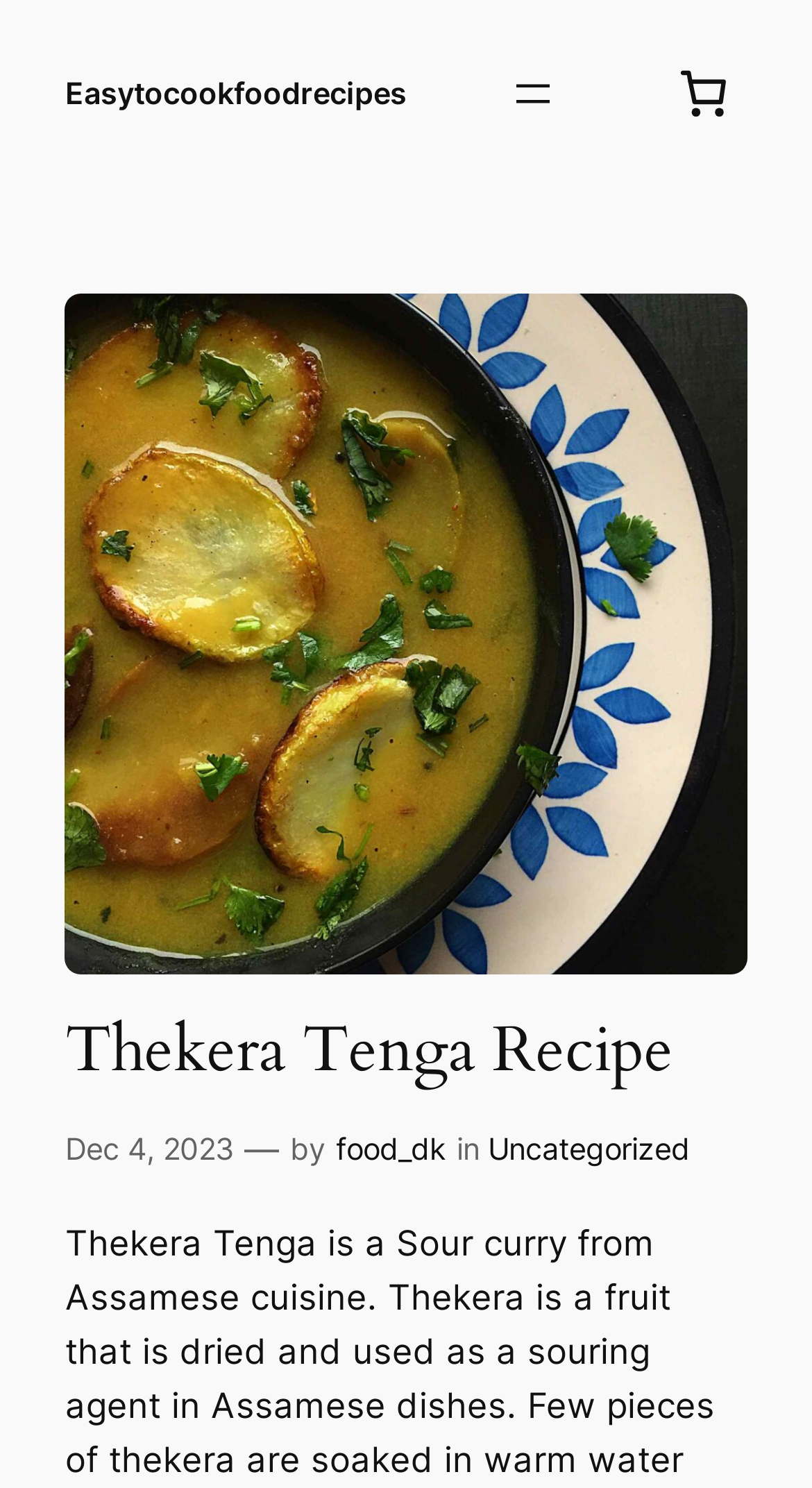Provide a brief response to the question below using one word or phrase:
How many items are in the cart?

0